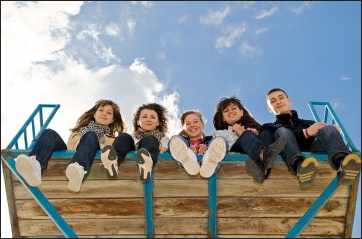Describe all the aspects of the image extensively.

The image captures a joyful moment featuring five young people lounging together on a wooden platform, likely an observation deck or a high vantage point. Their feet dangle over the edge, showcasing a mix of casual footwear, including sneakers and shoes. With bright smiles and a sense of camaraderie, the group is framed against a clear blue sky dotted with a few fluffy clouds, conveying a feeling of carefree youth and friendship. The setting suggests a fun outing, perhaps at a park or community area, where they are enjoying each other's company and the beauty of nature above them.